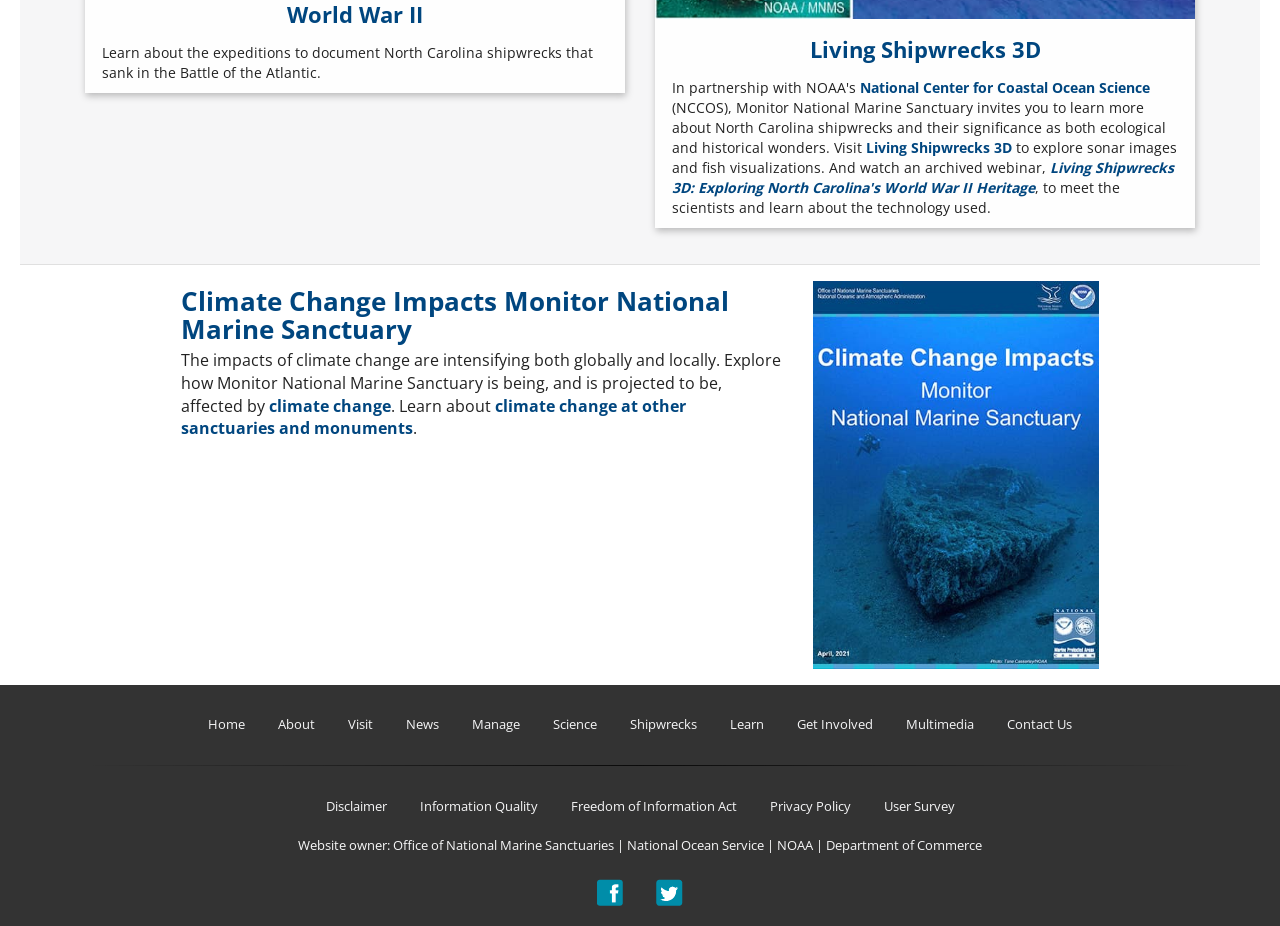Indicate the bounding box coordinates of the clickable region to achieve the following instruction: "Follow on Facebook."

[0.466, 0.952, 0.487, 0.972]